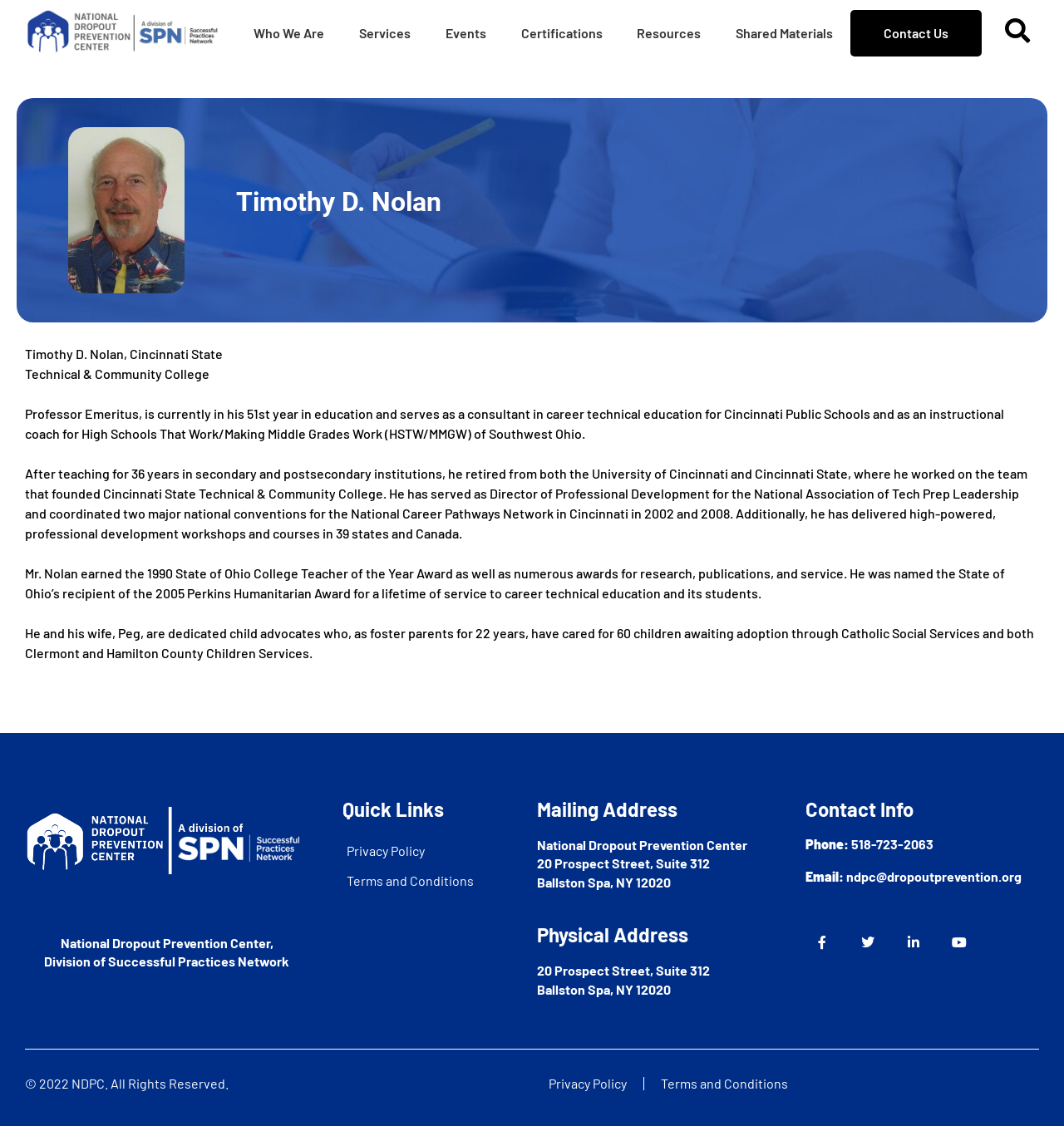Your task is to find and give the main heading text of the webpage.

Timothy D. Nolan